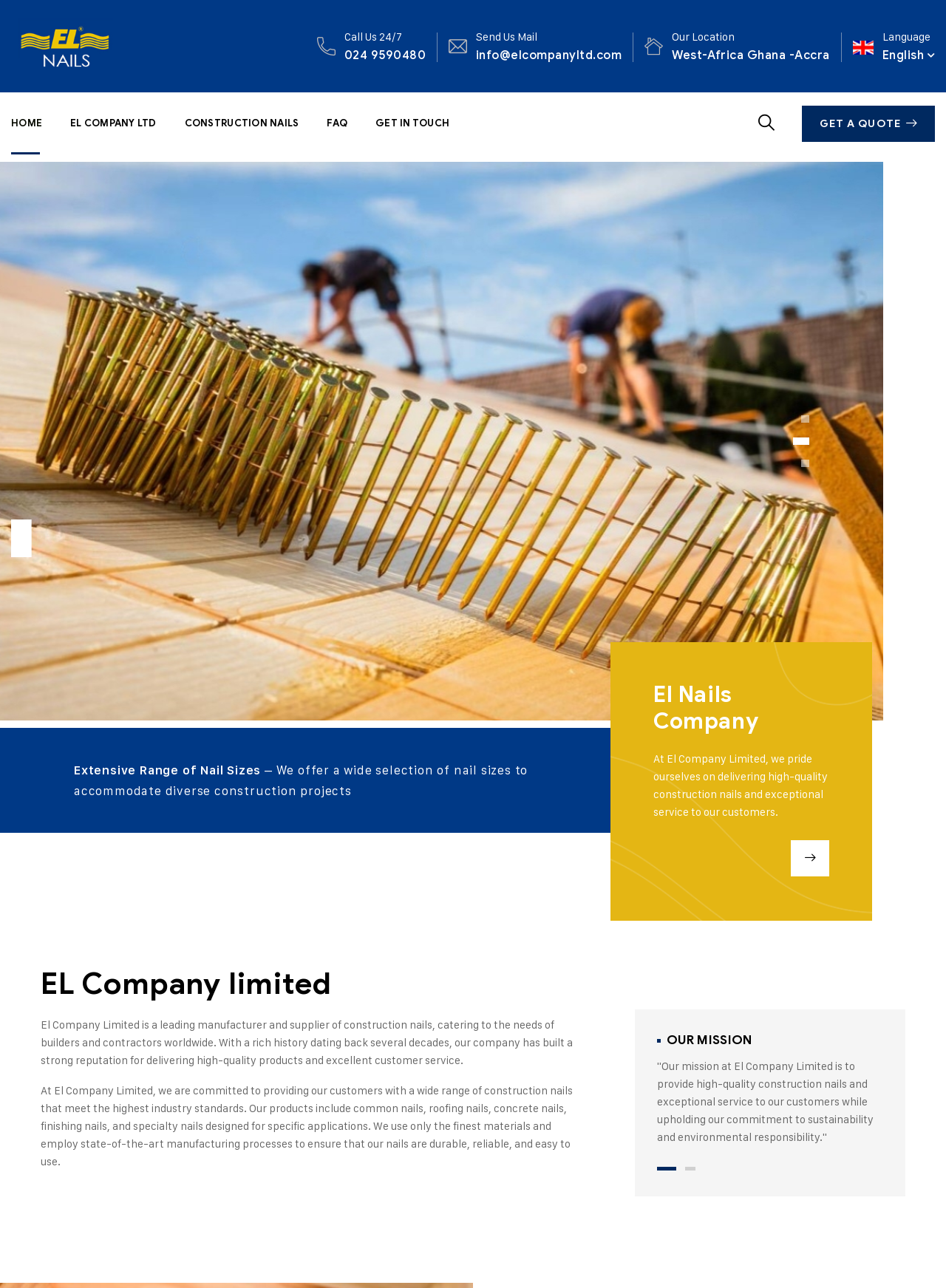Provide the bounding box coordinates in the format (top-left x, top-left y, bottom-right x, bottom-right y). All values are floating point numbers between 0 and 1. Determine the bounding box coordinate of the UI element described as: English

[0.901, 0.037, 0.988, 0.048]